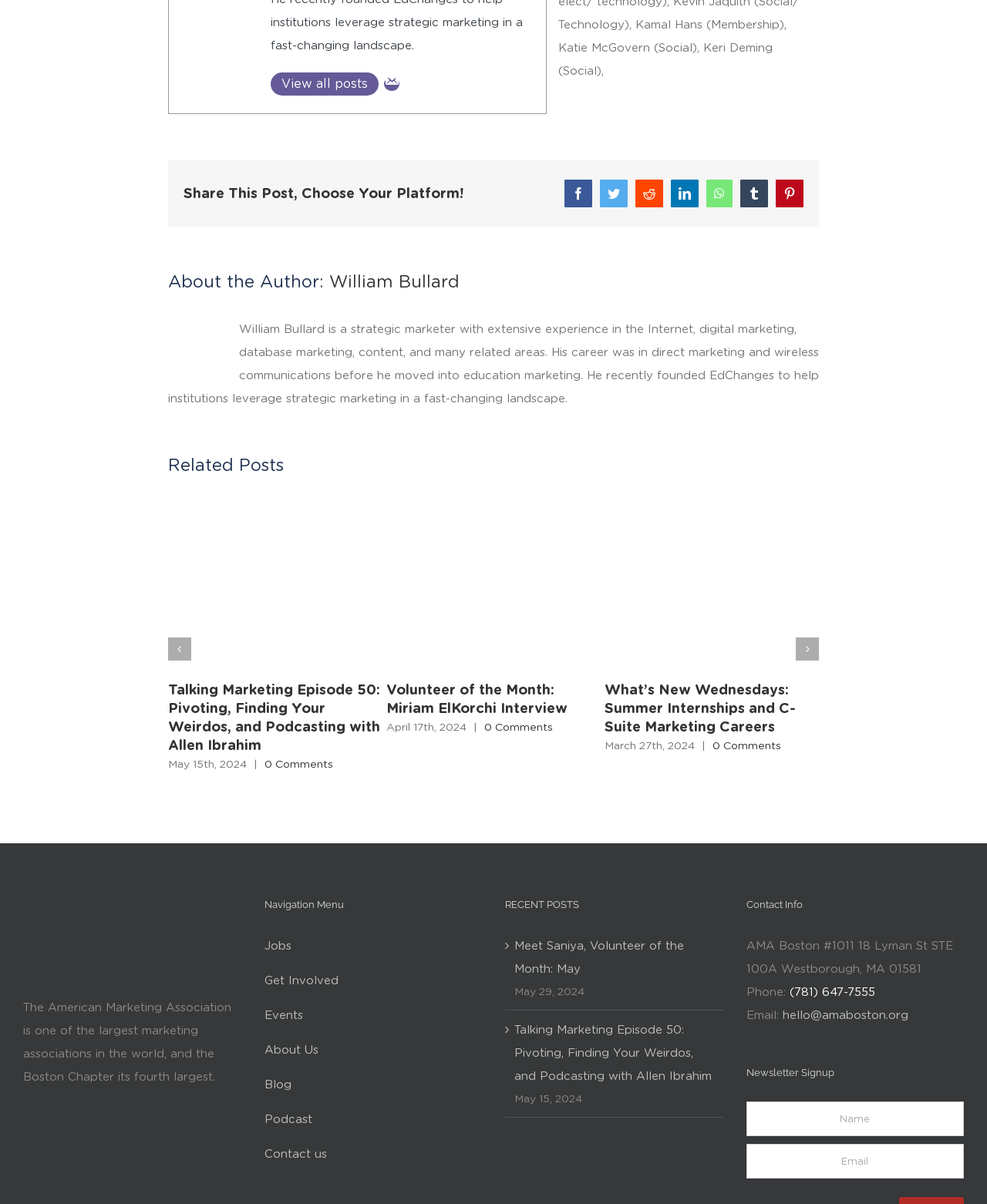Find and specify the bounding box coordinates that correspond to the clickable region for the instruction: "Check the related post 'Talking Marketing Episode 50'".

[0.17, 0.421, 0.387, 0.557]